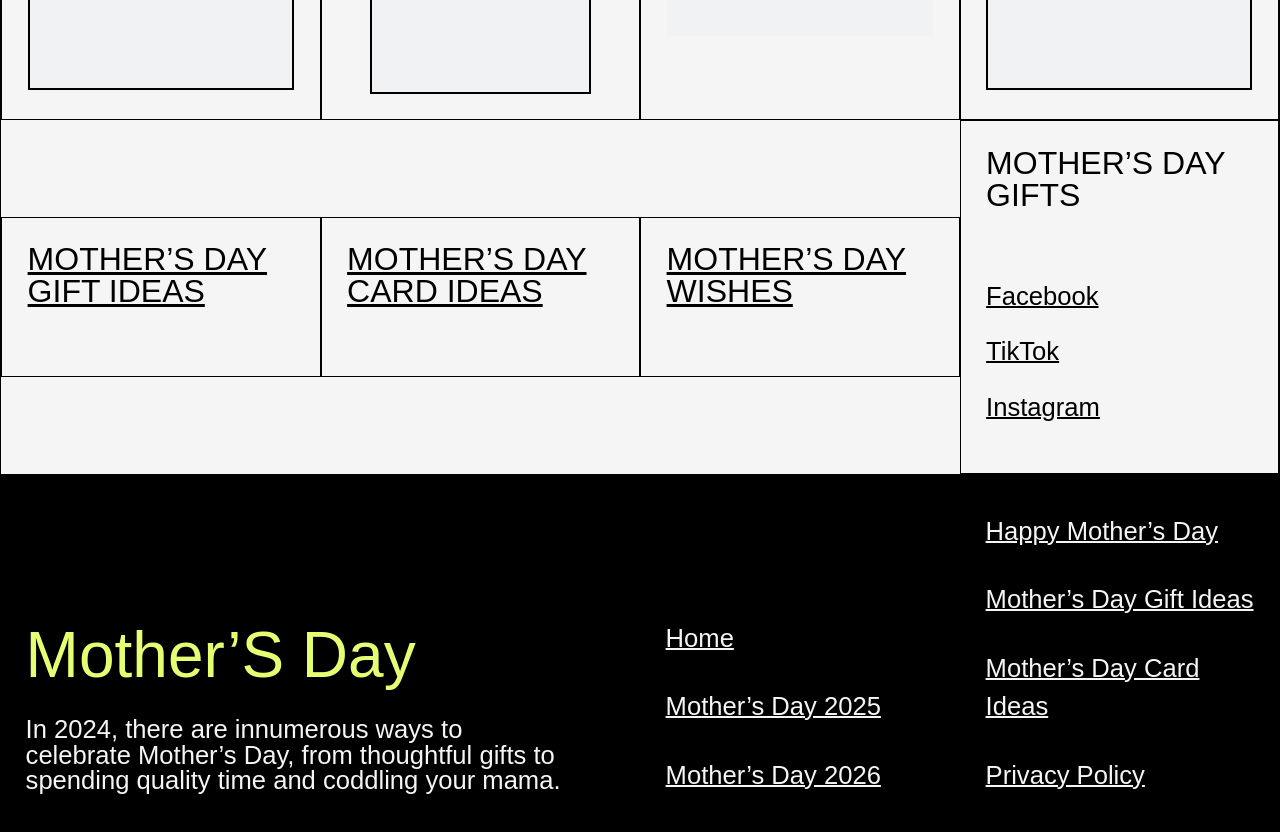Highlight the bounding box coordinates of the element you need to click to perform the following instruction: "Read about Mother’s Day 2025."

[0.52, 0.832, 0.688, 0.866]